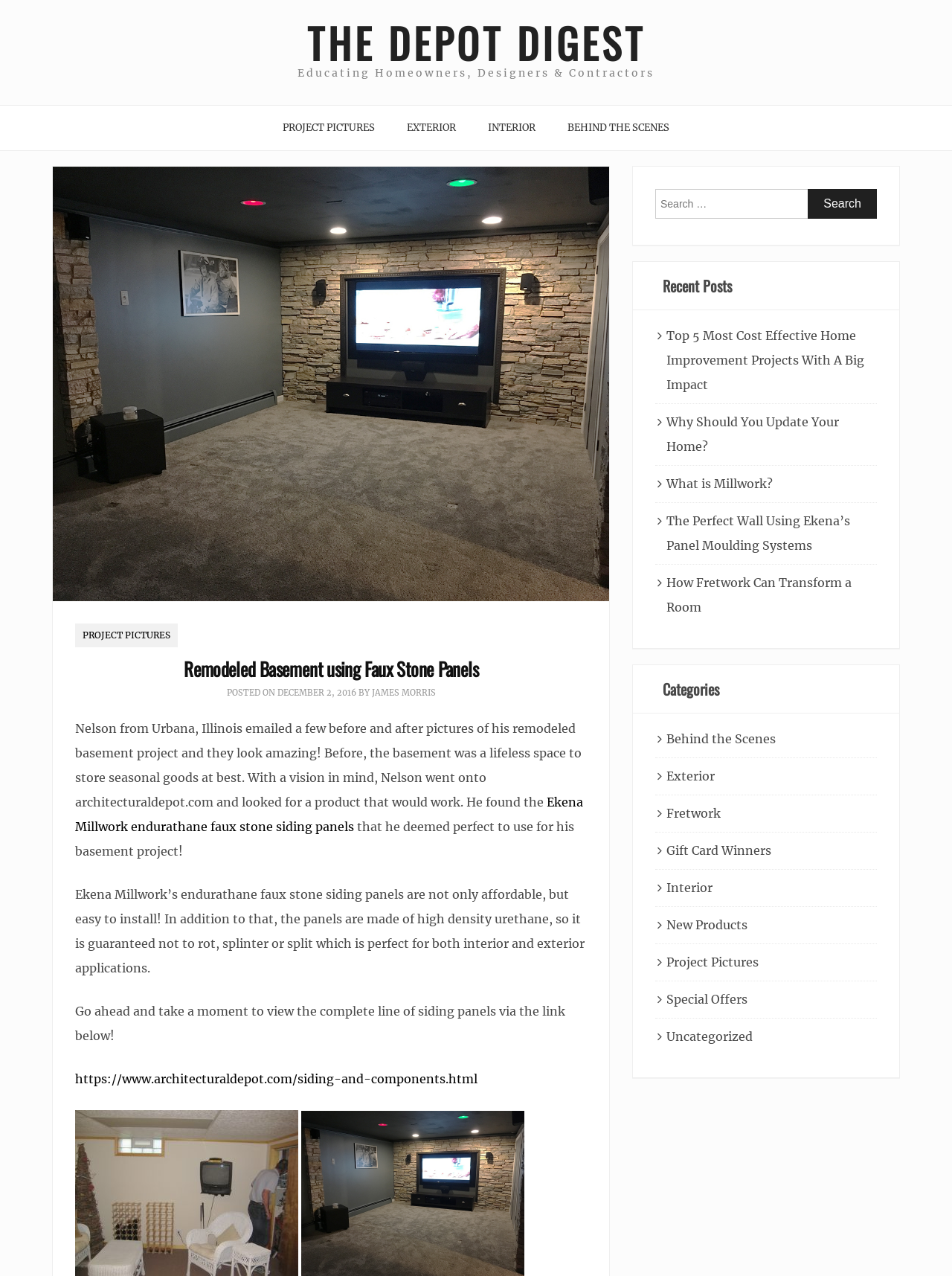Based on what you see in the screenshot, provide a thorough answer to this question: Who is the author of the article?

I found the author's name by looking at the text 'BY JAMES MORRIS' which is located below the heading 'Remodeled Basement using Faux Stone Panels'.